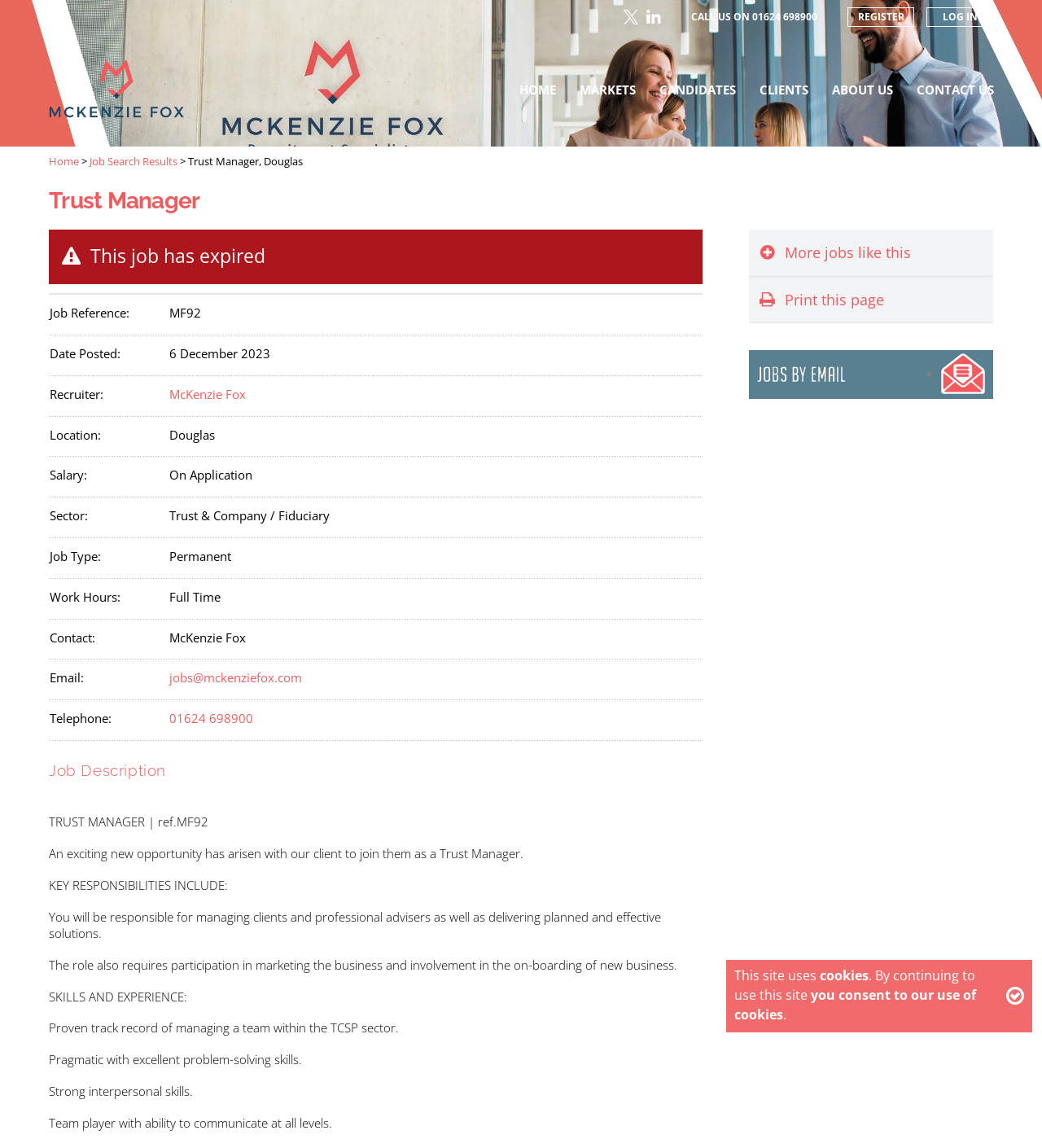Determine the bounding box coordinates for the region that must be clicked to execute the following instruction: "Click on the 'LOG IN' link".

[0.889, 0.006, 0.953, 0.023]